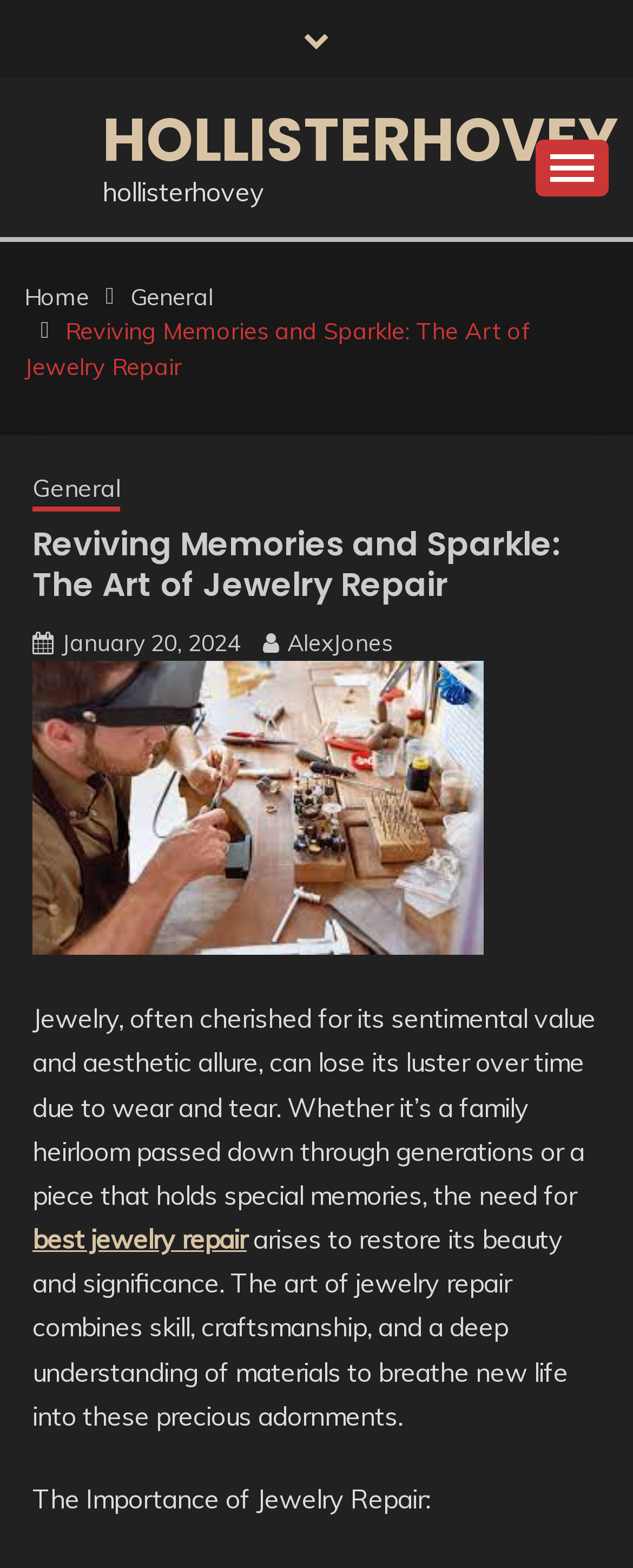Can you pinpoint the bounding box coordinates for the clickable element required for this instruction: "Click the 'HOLLISTERHOVEY' link"? The coordinates should be four float numbers between 0 and 1, i.e., [left, top, right, bottom].

[0.162, 0.062, 0.977, 0.116]